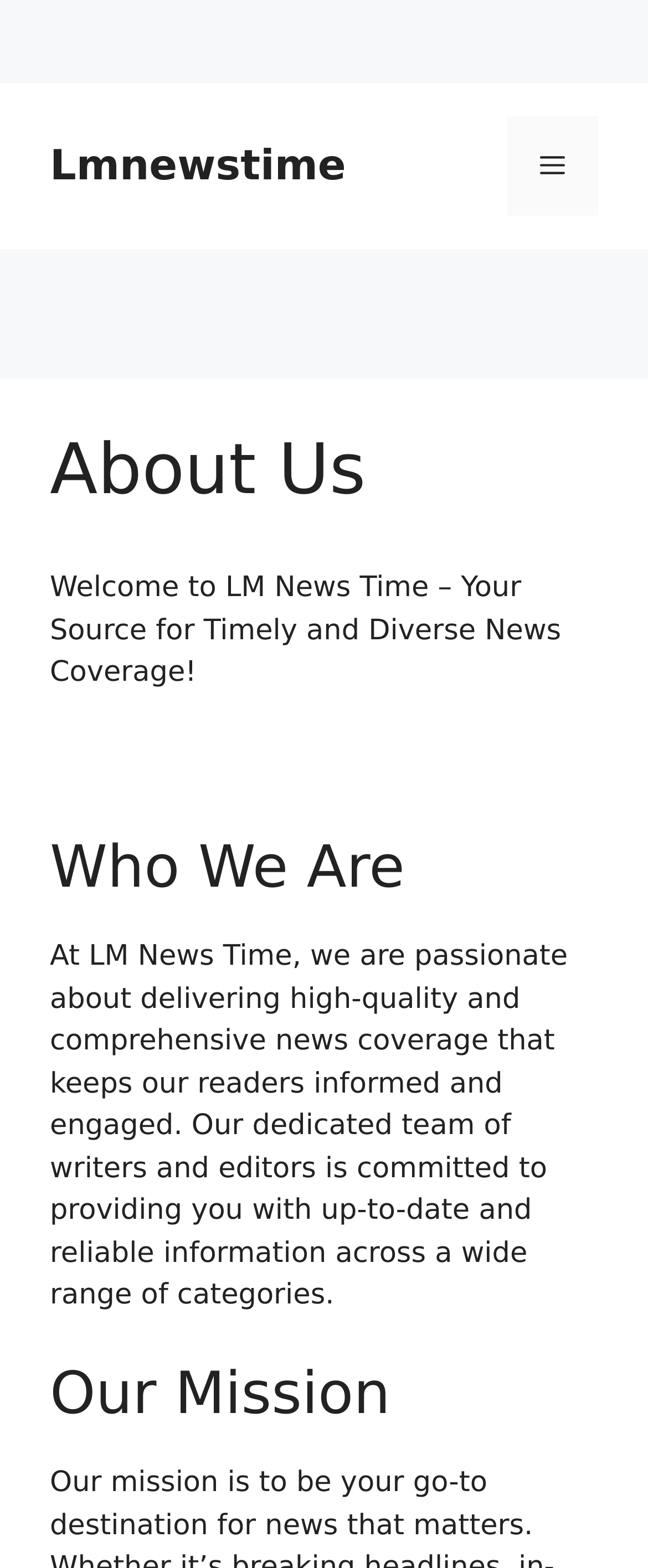Using the provided element description "Lmnewstime", determine the bounding box coordinates of the UI element.

[0.077, 0.09, 0.534, 0.121]